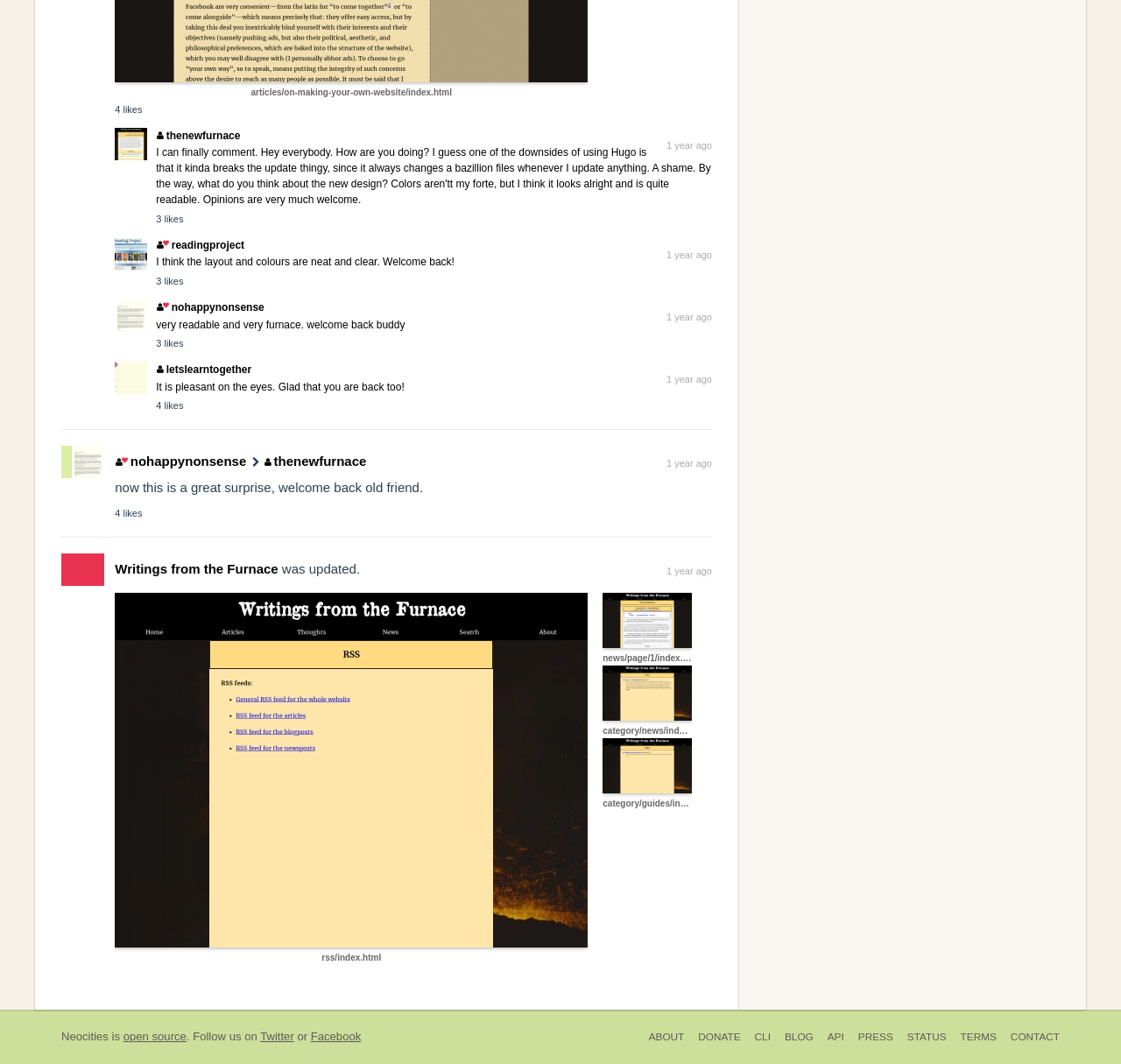Answer succinctly with a single word or phrase:
What is the name of the website?

The Furnace